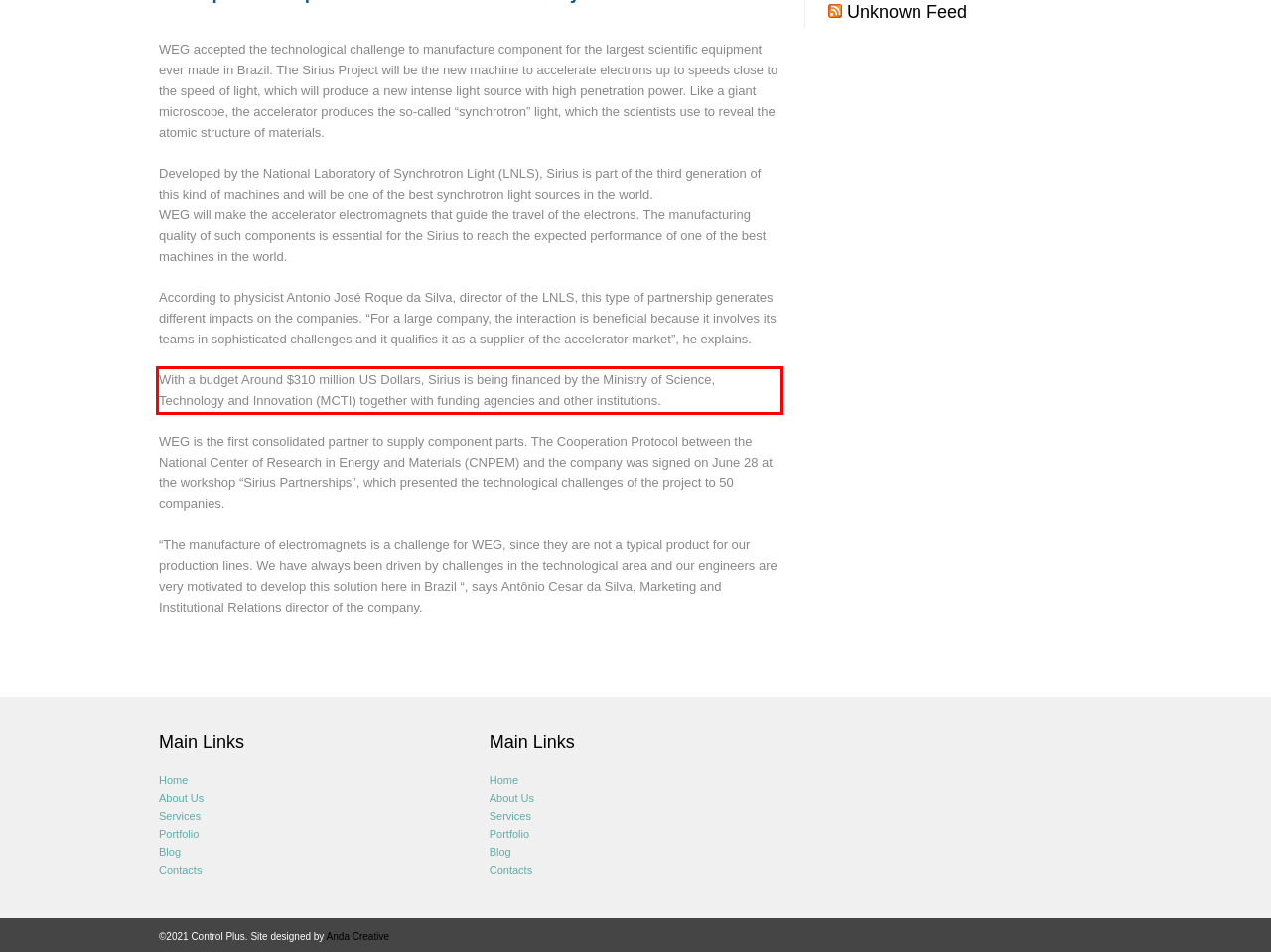Please perform OCR on the UI element surrounded by the red bounding box in the given webpage screenshot and extract its text content.

With a budget Around $310 million US Dollars, Sirius is being financed by the Ministry of Science, Technology and Innovation (MCTI) together with funding agencies and other institutions.